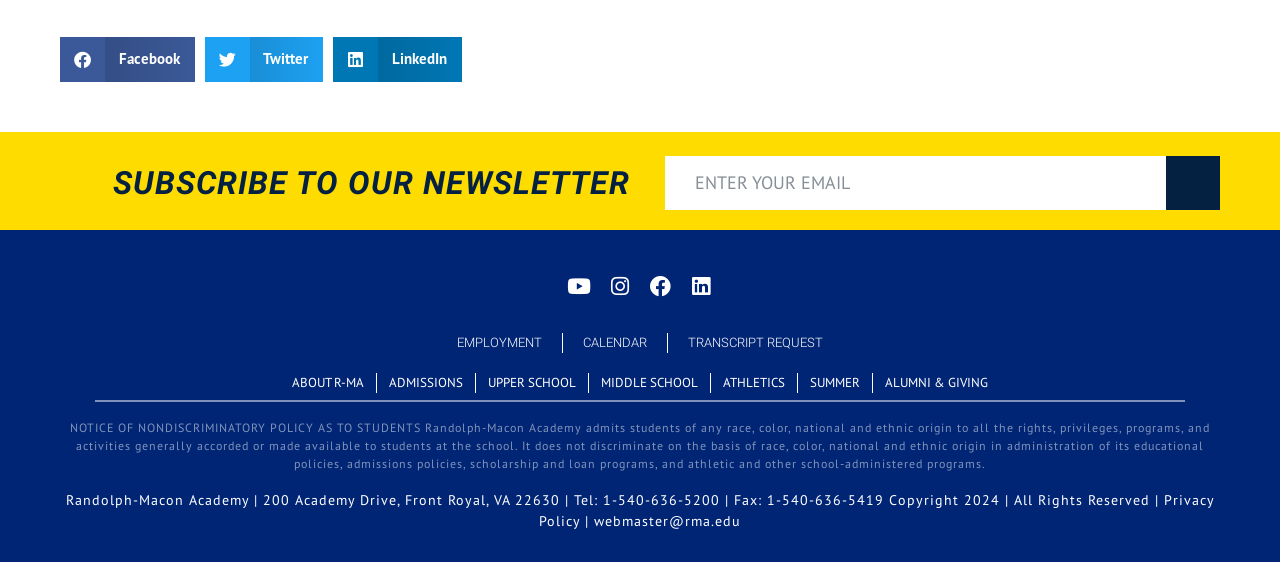Find and indicate the bounding box coordinates of the region you should select to follow the given instruction: "Visit Youtube".

[0.439, 0.48, 0.466, 0.54]